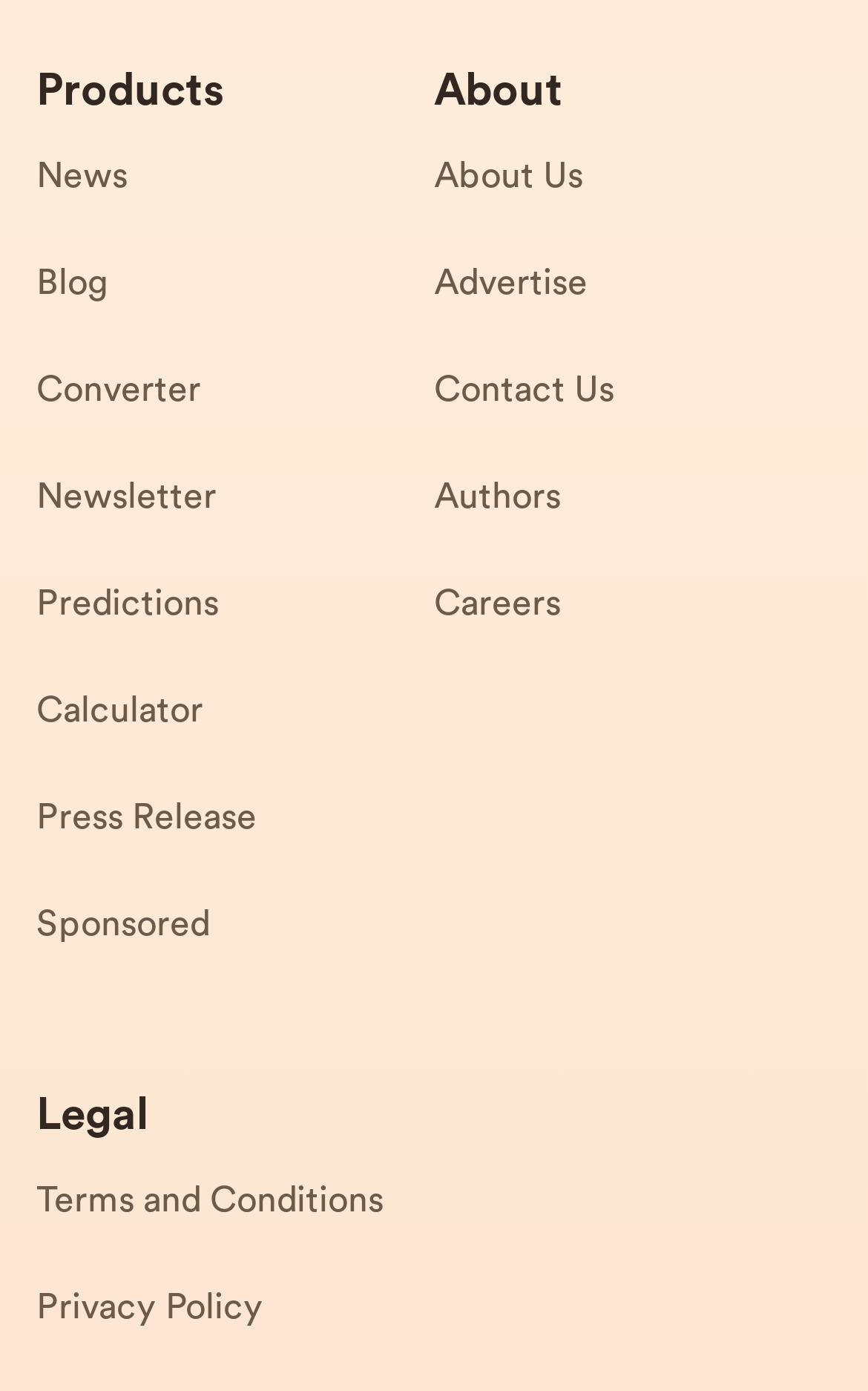Find and provide the bounding box coordinates for the UI element described with: "Terms and Conditions".

[0.042, 0.84, 0.5, 0.917]